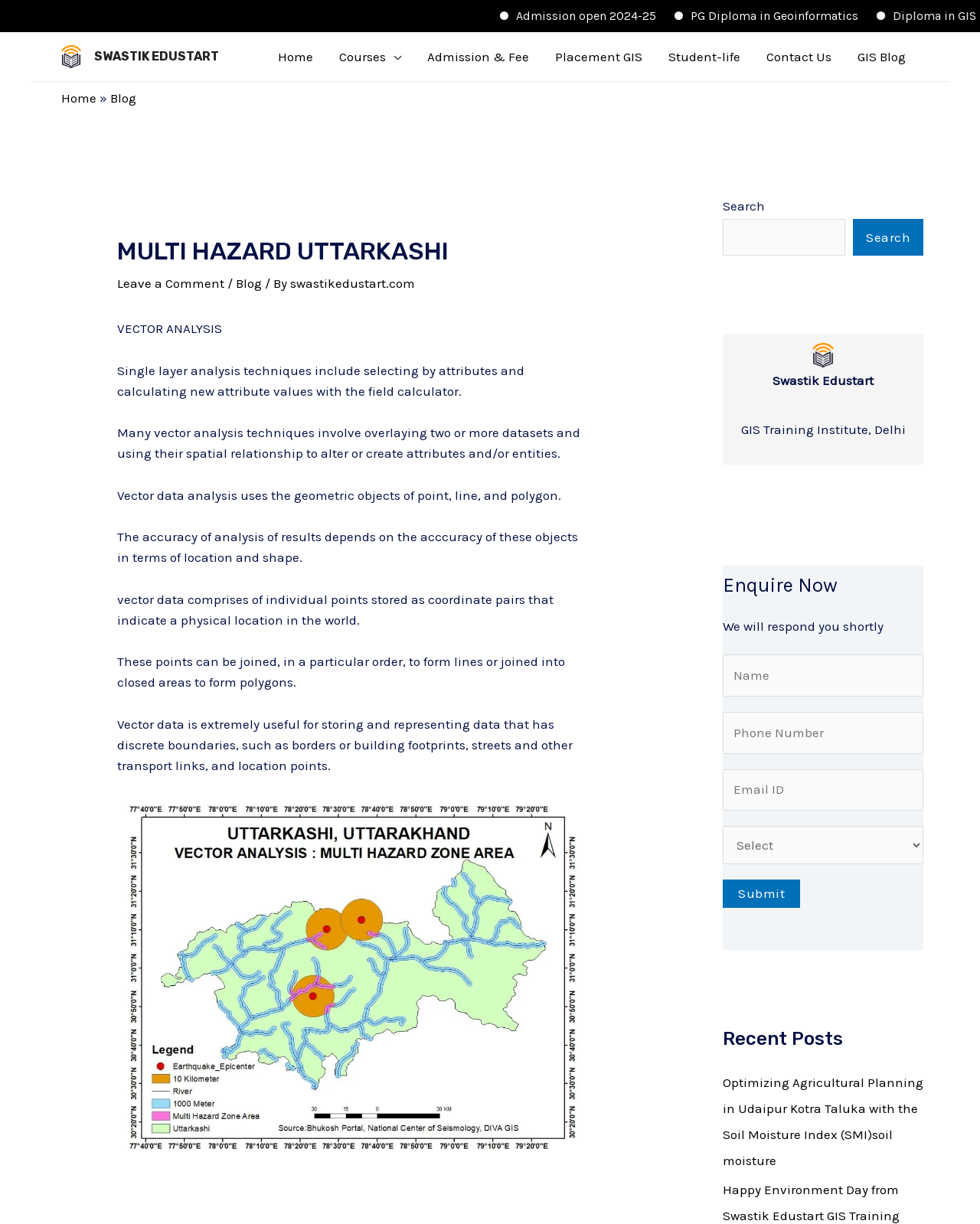Extract the bounding box coordinates of the UI element described: "parent_node: Courses aria-label="Menu Toggle"". Provide the coordinates in the format [left, top, right, bottom] with values ranging from 0 to 1.

[0.394, 0.031, 0.409, 0.062]